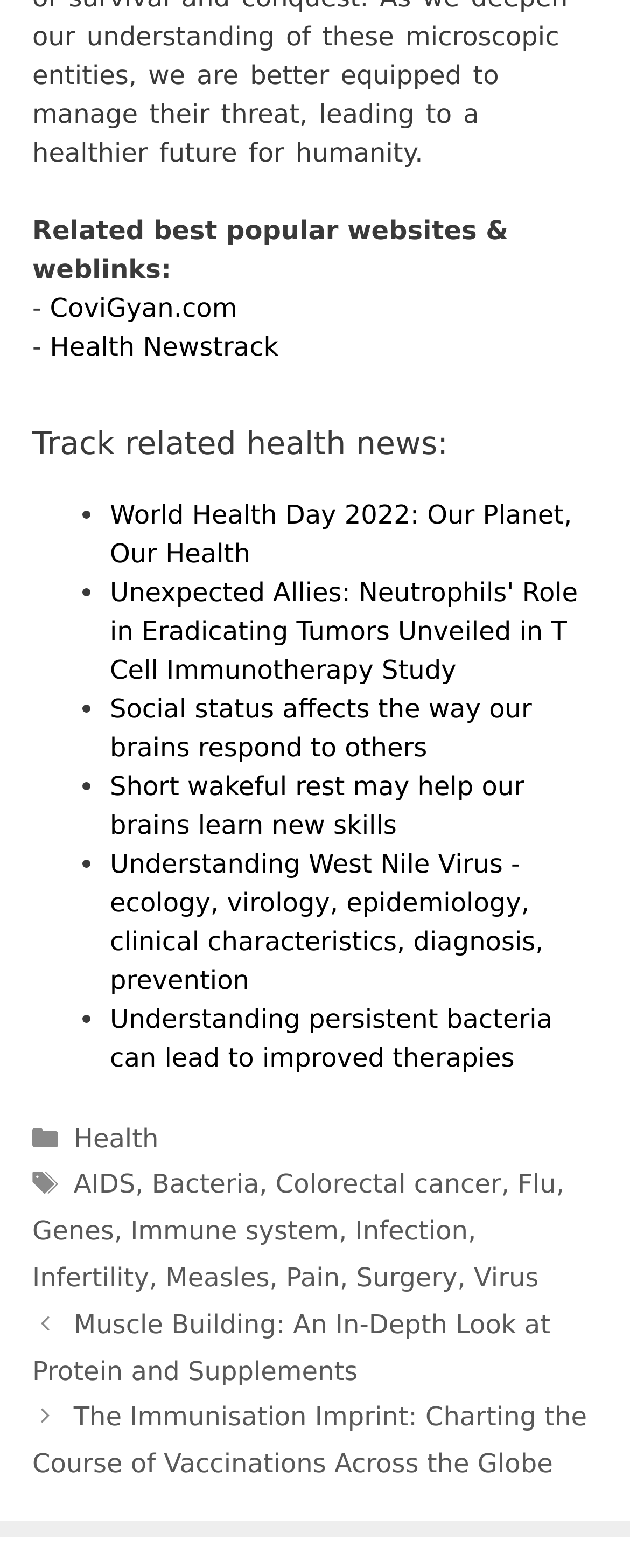Provide the bounding box coordinates of the HTML element described by the text: "Health".

[0.117, 0.716, 0.252, 0.735]